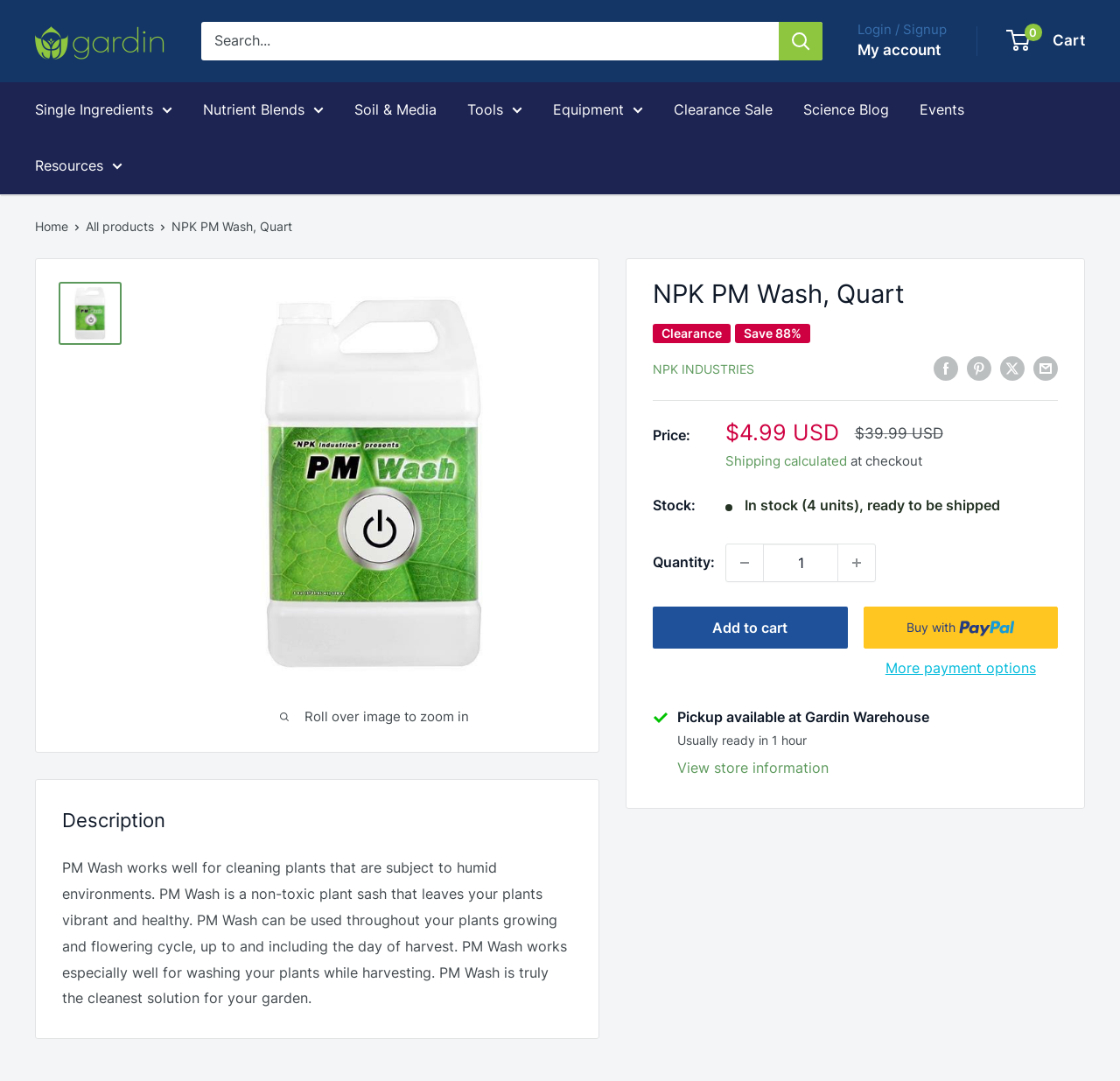Answer the following query concisely with a single word or phrase:
What is the purpose of PM Wash?

Cleaning plants